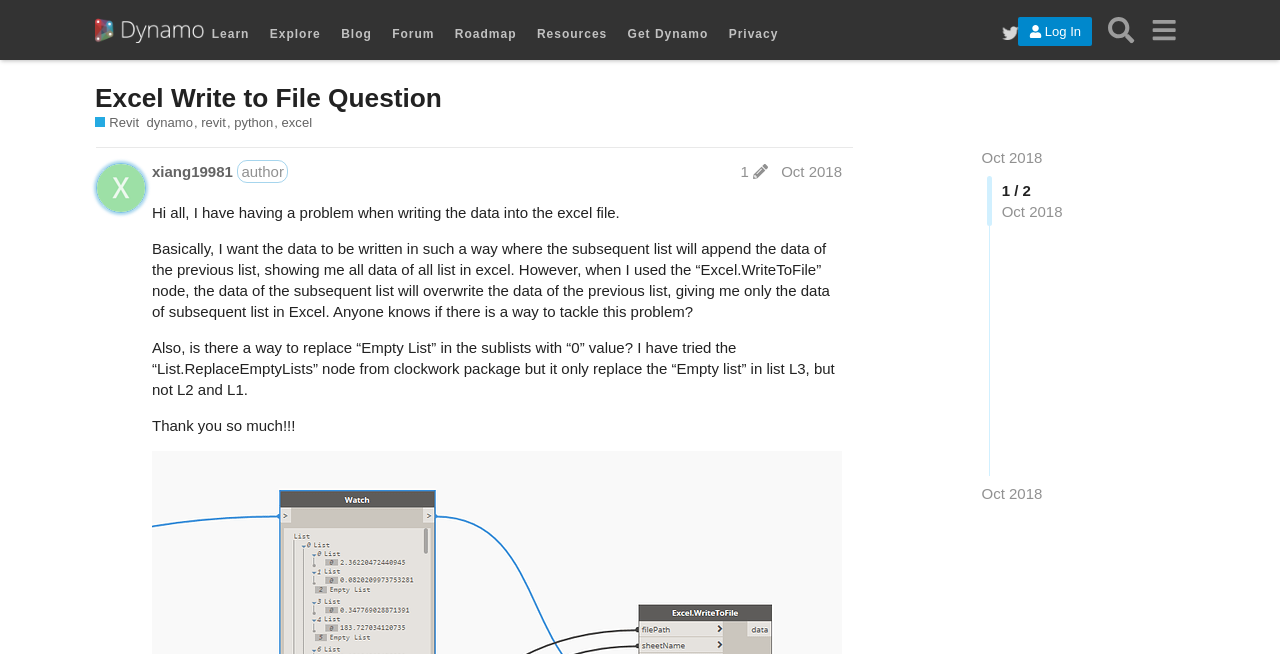What is the alternative value the author wants to replace 'Empty List' with?
Look at the image and respond with a one-word or short phrase answer.

0